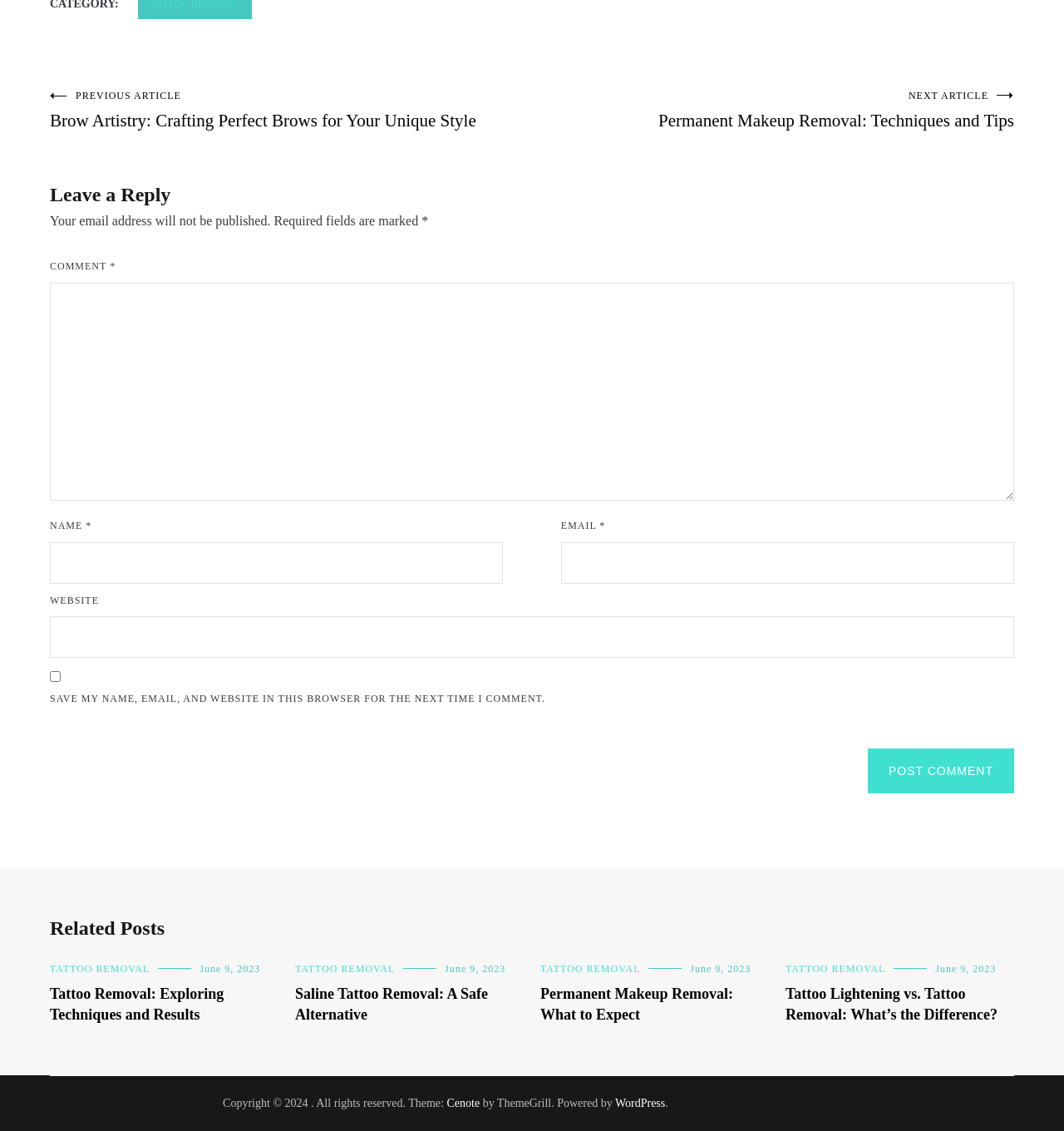Based on the element description "Cenote", predict the bounding box coordinates of the UI element.

[0.42, 0.97, 0.451, 0.981]